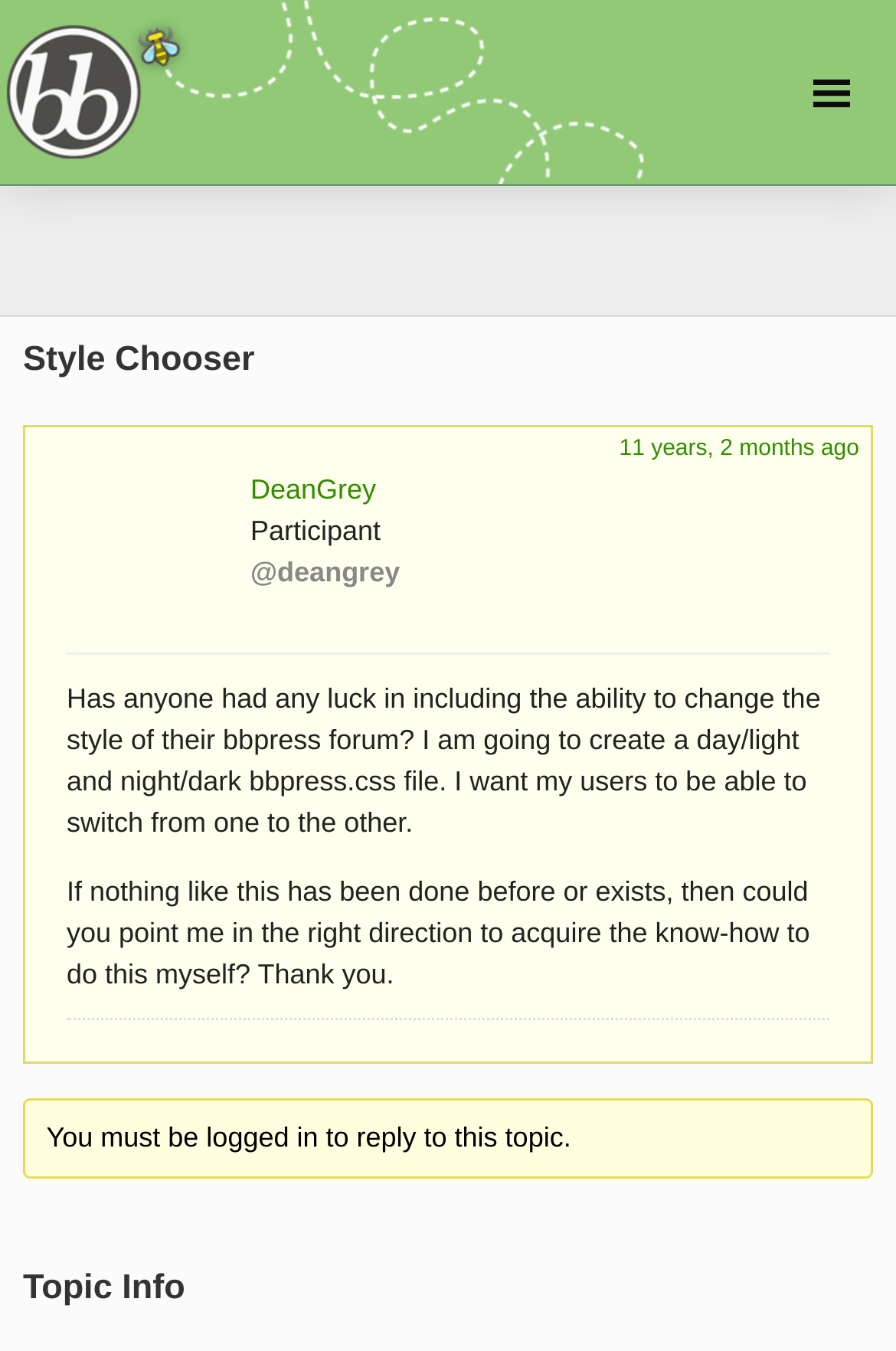How long ago was this topic posted?
Using the visual information from the image, give a one-word or short-phrase answer.

11 years, 2 months ago